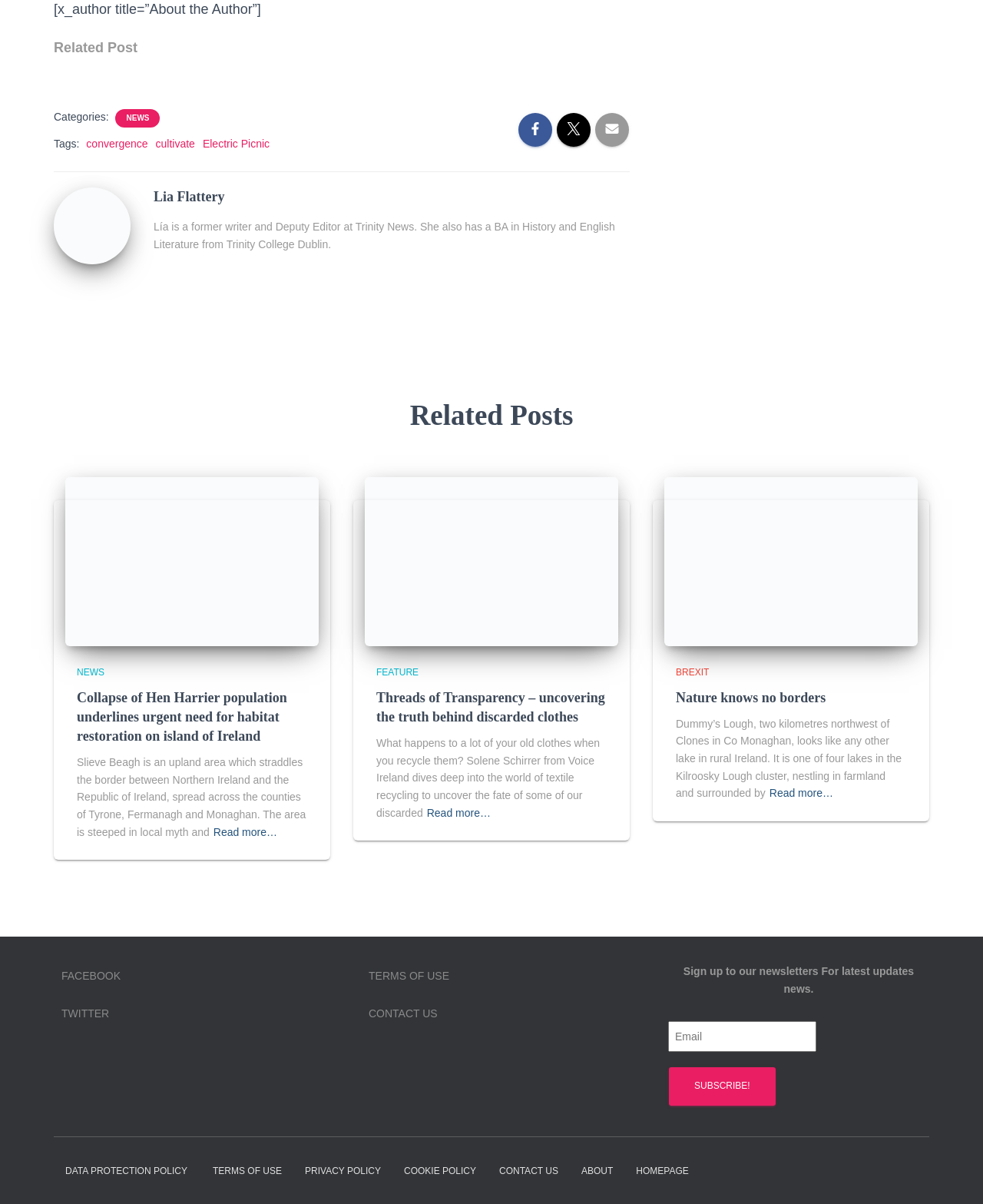Identify the bounding box coordinates for the element you need to click to achieve the following task: "Subscribe to the newsletter". Provide the bounding box coordinates as four float numbers between 0 and 1, in the form [left, top, right, bottom].

[0.68, 0.887, 0.789, 0.918]